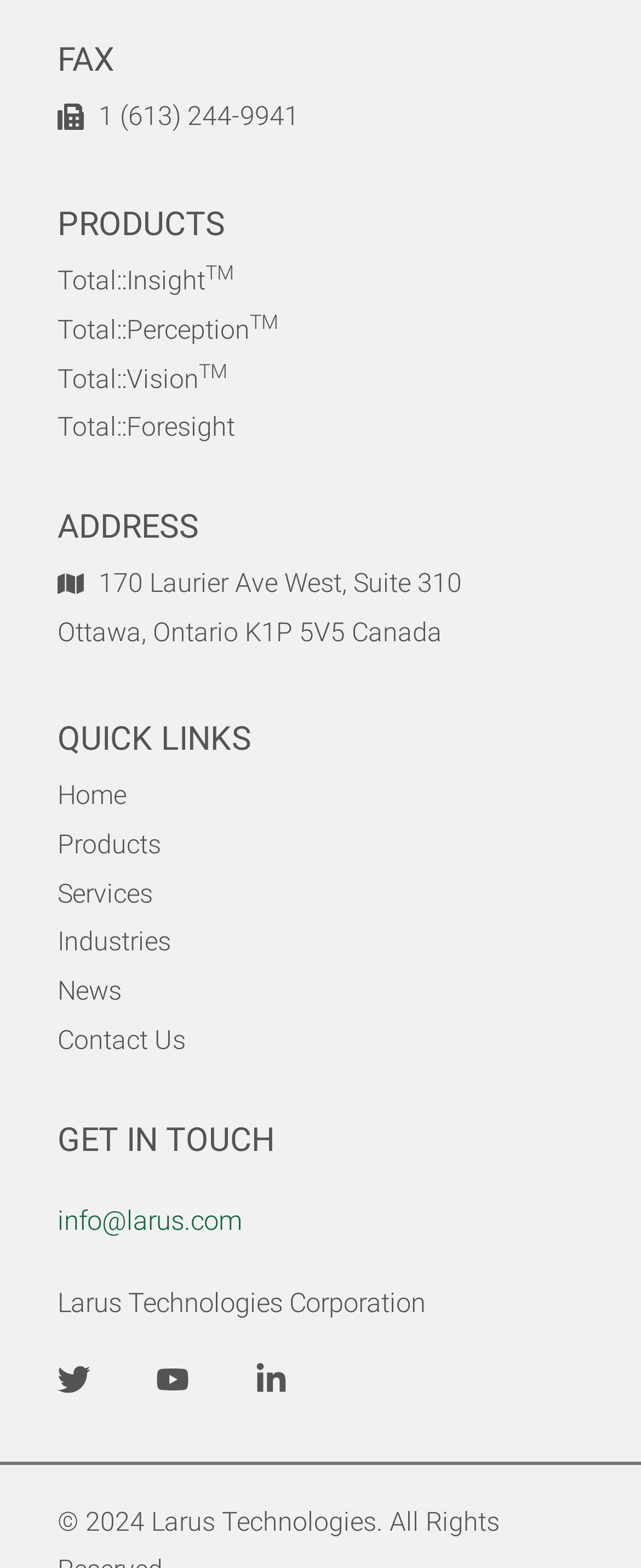What is the email address of the company?
Provide a one-word or short-phrase answer based on the image.

info@larus.com